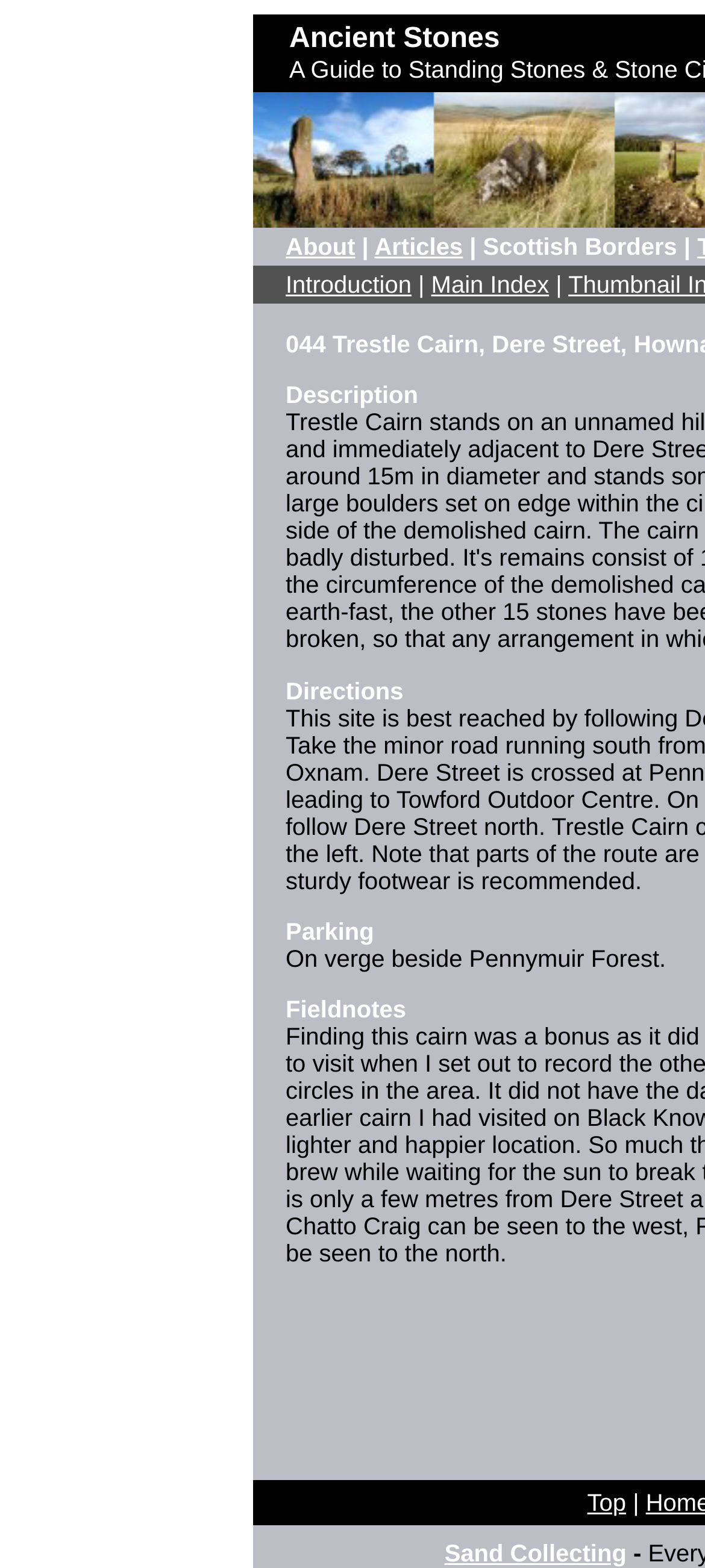Describe in detail what you see on the webpage.

The webpage is about Ancient Stones, specifically focusing on the South of Scotland, covering the Scottish Borders. 

At the top, there are four links: "About", "Articles", "Introduction", and "Main Index", aligned horizontally and positioned near the top of the page. 

Below these links, there are four sections: "Description", "Directions", "Parking", and "Fieldnotes". The "Parking" section contains a brief text "On verge beside Pennymuir Forest." 

At the bottom right corner of the page, there are two links: "Top" and "Sand Collecting". The "Top" link is positioned closer to the right edge of the page, while the "Sand Collecting" link is at the very bottom of the page.